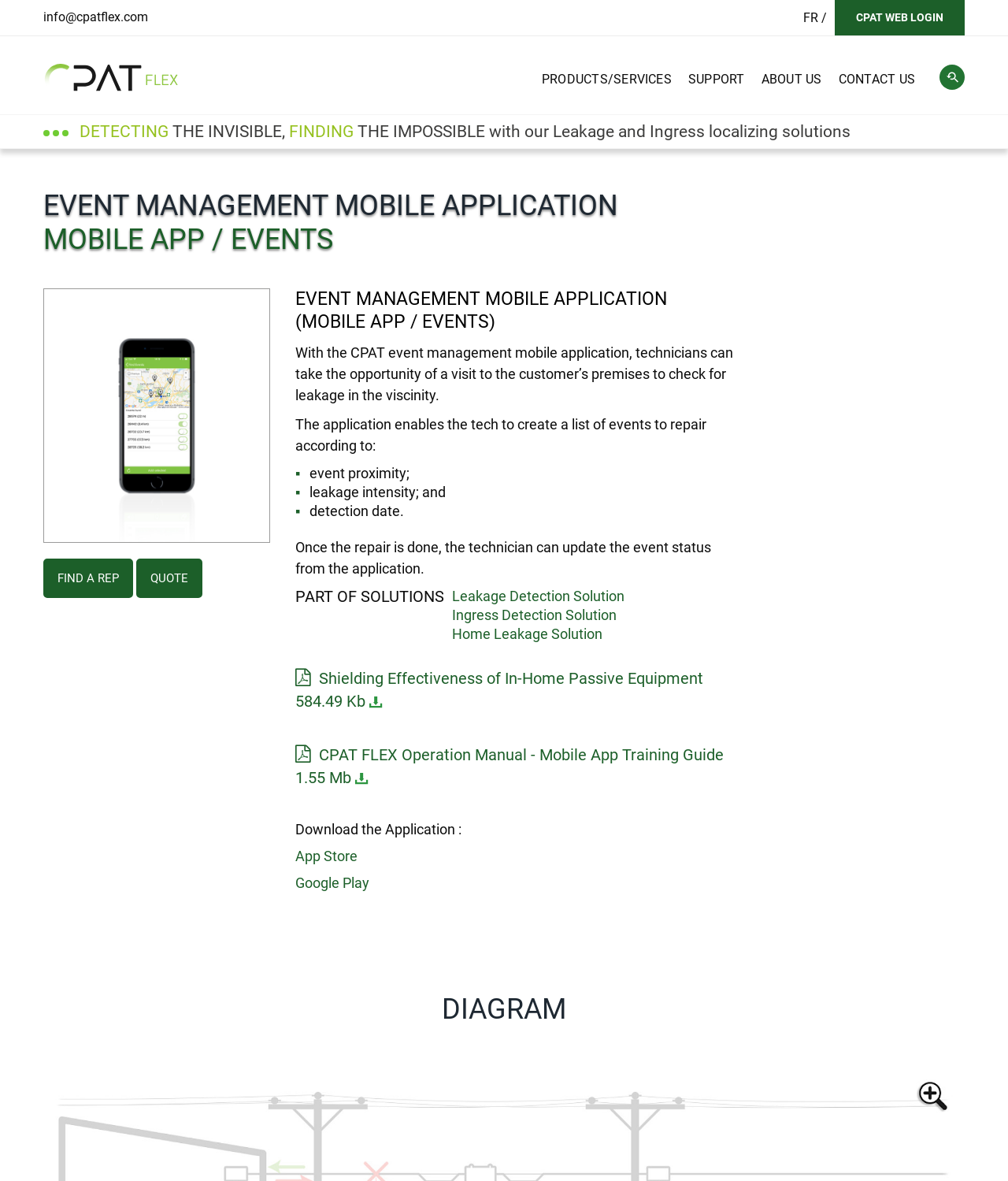Could you specify the bounding box coordinates for the clickable section to complete the following instruction: "Learn about Leakage Detection Solution"?

[0.448, 0.497, 0.62, 0.513]